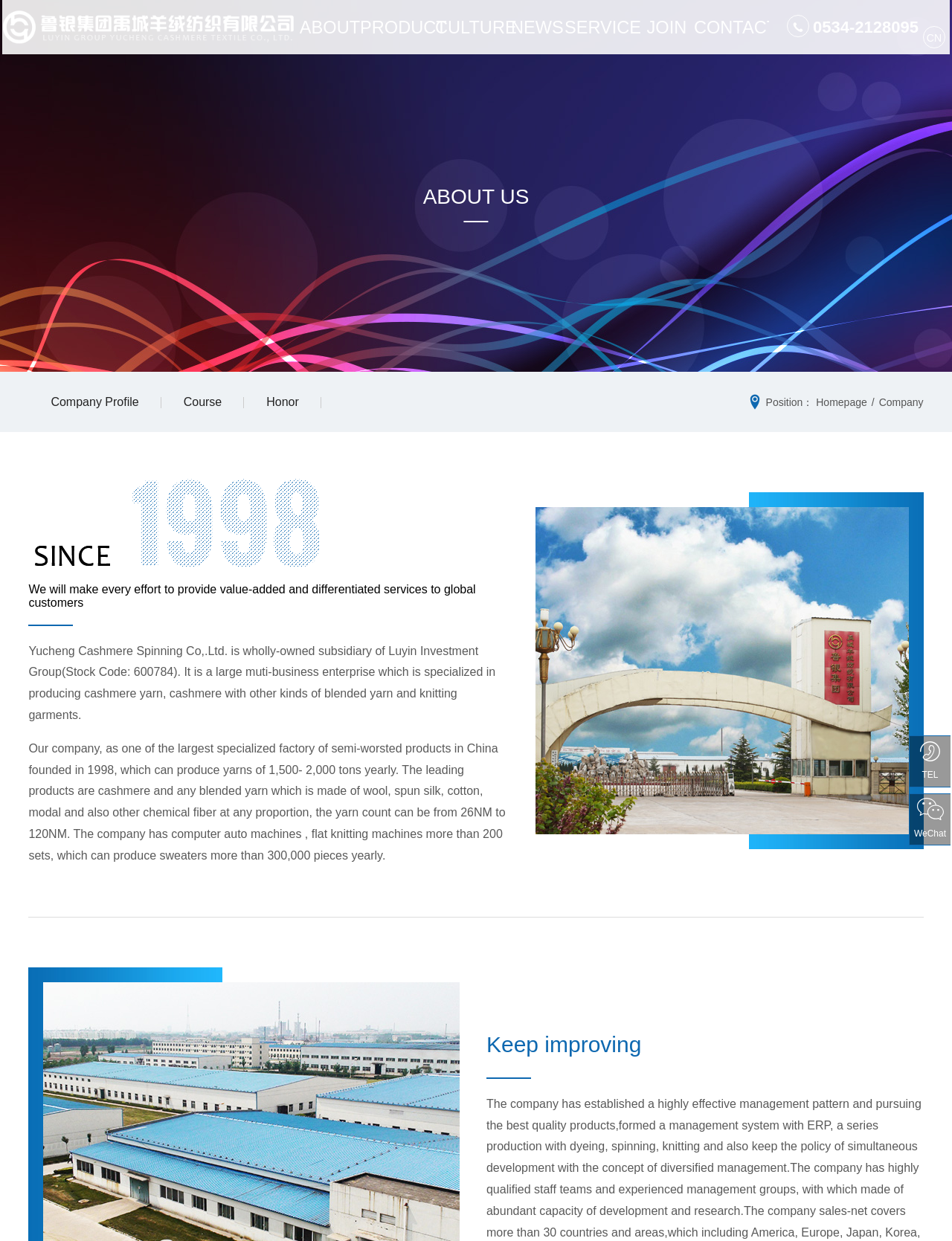Given the description of the UI element: "PRODUCT", predict the bounding box coordinates in the form of [left, top, right, bottom], with each value being a float between 0 and 1.

[0.389, 0.0, 0.457, 0.06]